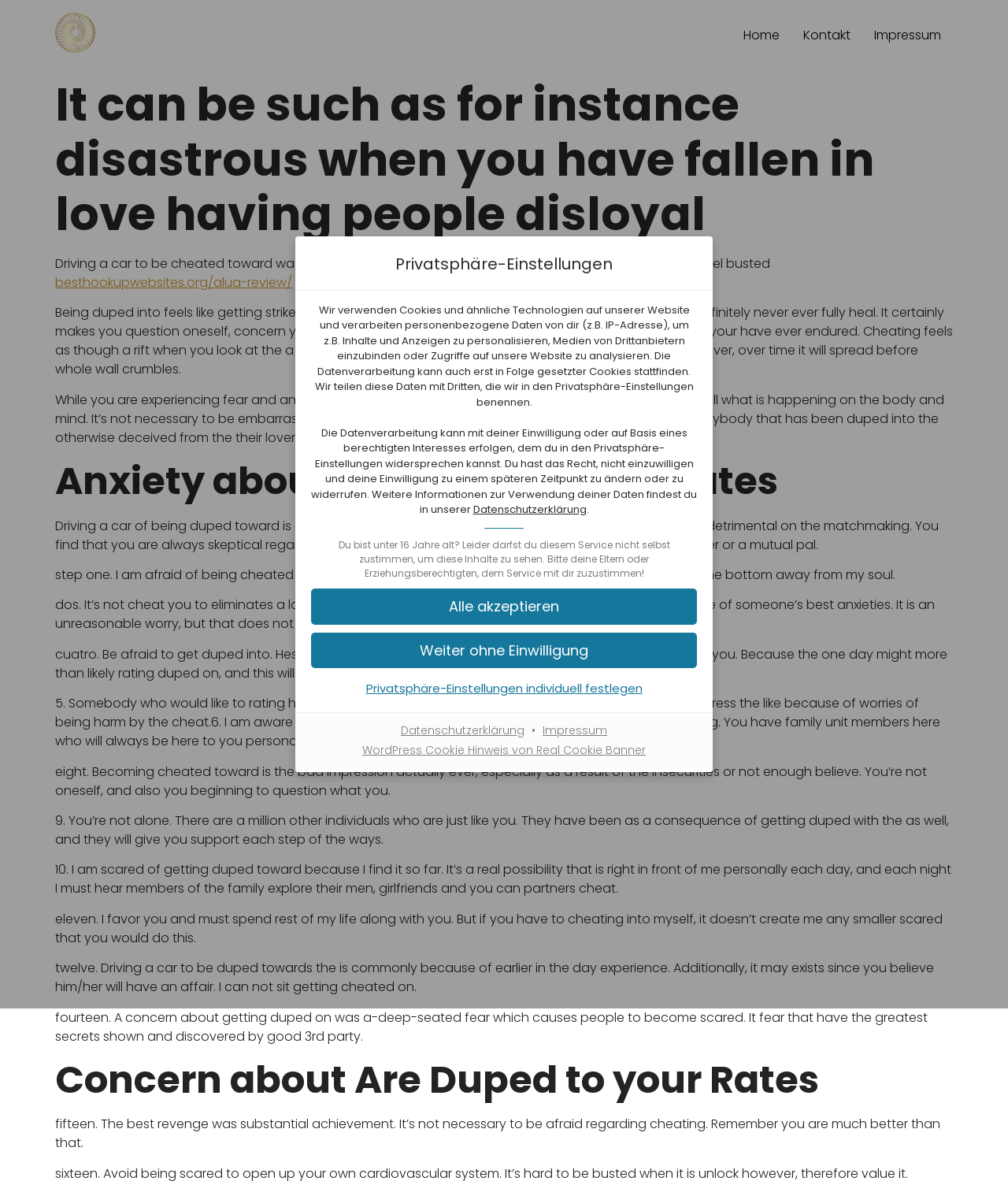Provide a one-word or brief phrase answer to the question:
What is the name of the technology used to personalize content and analyze website access?

Cookies